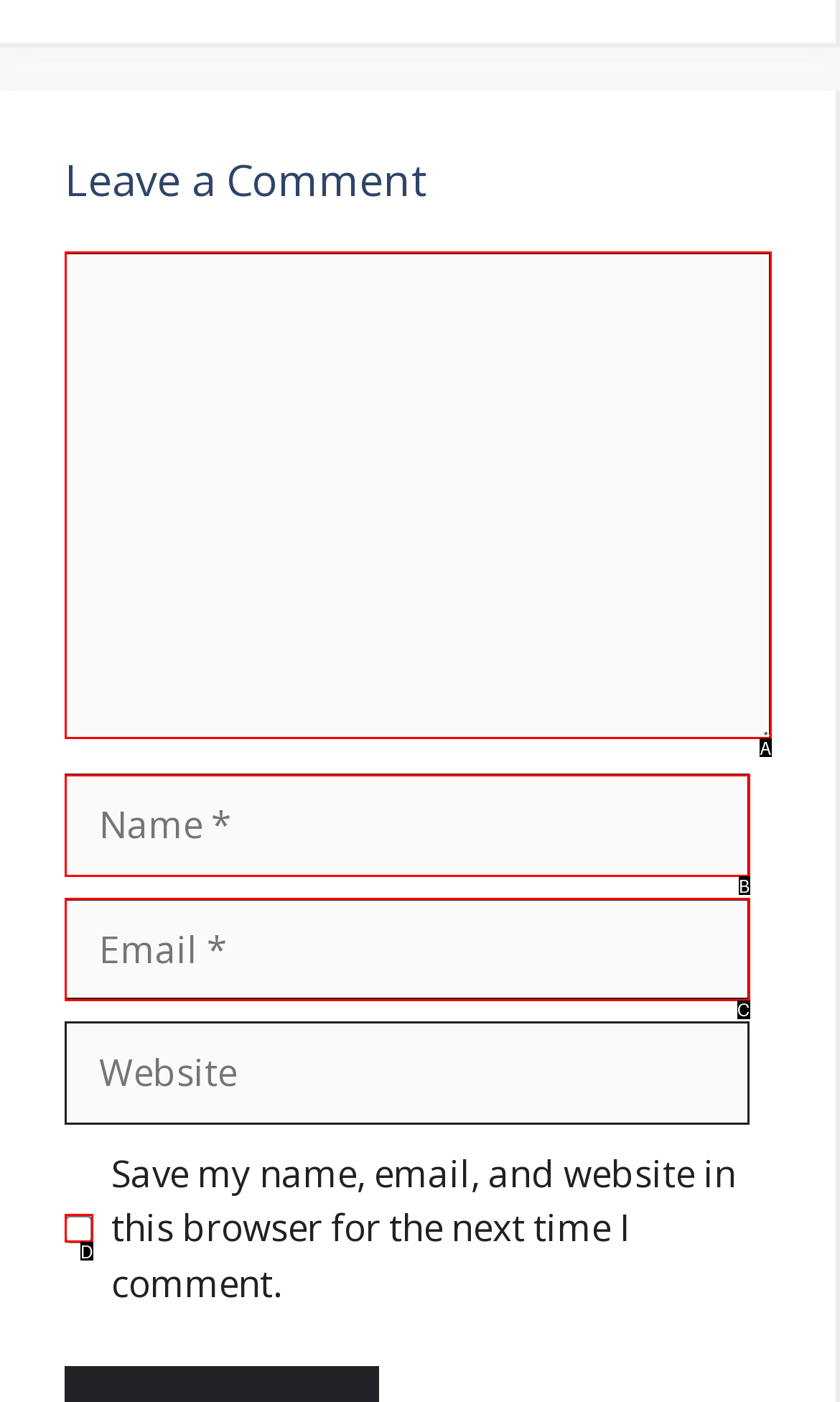Match the description: parent_node: Comment name="email" placeholder="Email *" to the correct HTML element. Provide the letter of your choice from the given options.

C